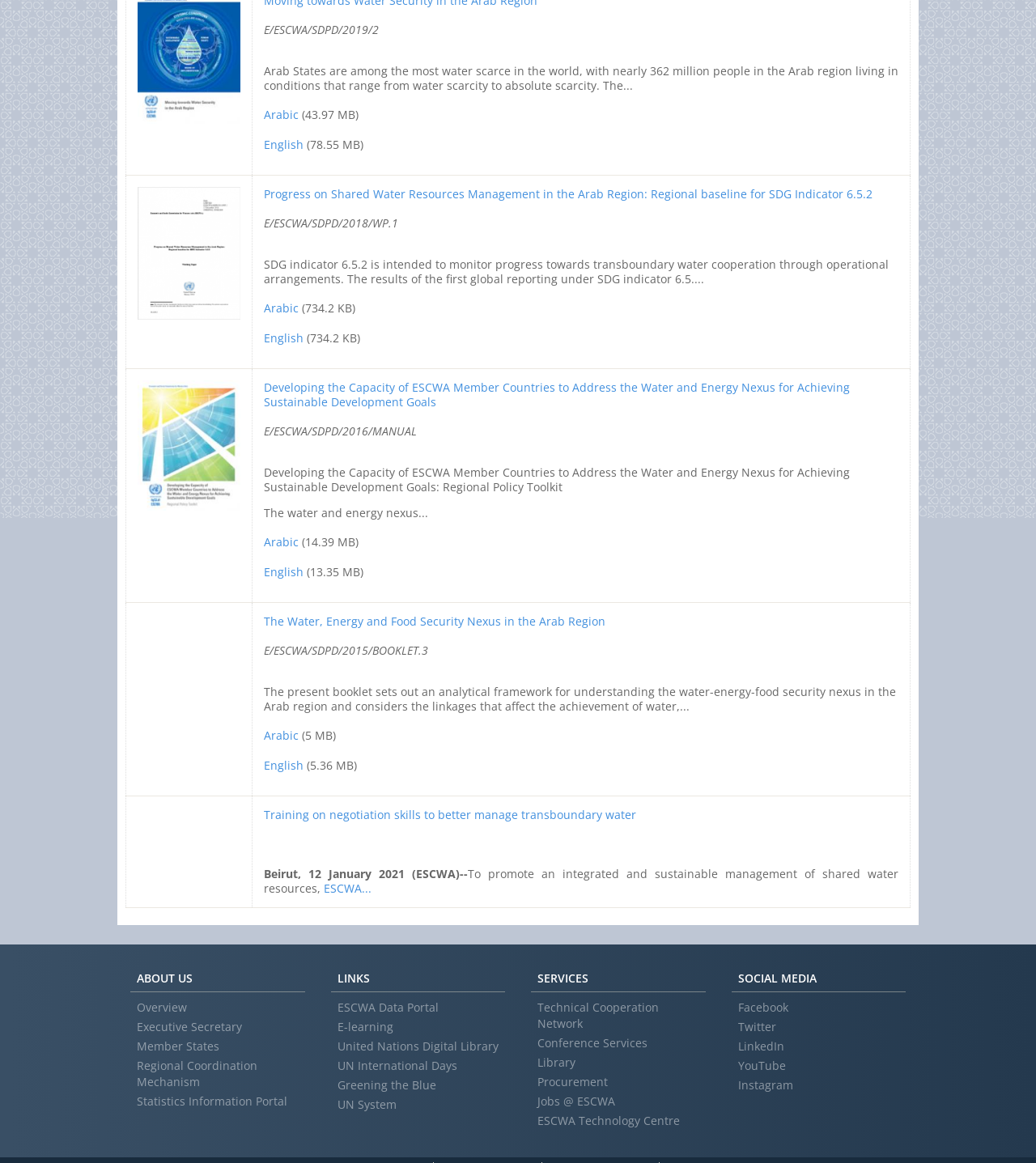Given the element description United Nations Digital Library, identify the bounding box coordinates for the UI element on the webpage screenshot. The format should be (top-left x, top-left y, bottom-right x, bottom-right y), with values between 0 and 1.

[0.319, 0.891, 0.488, 0.908]